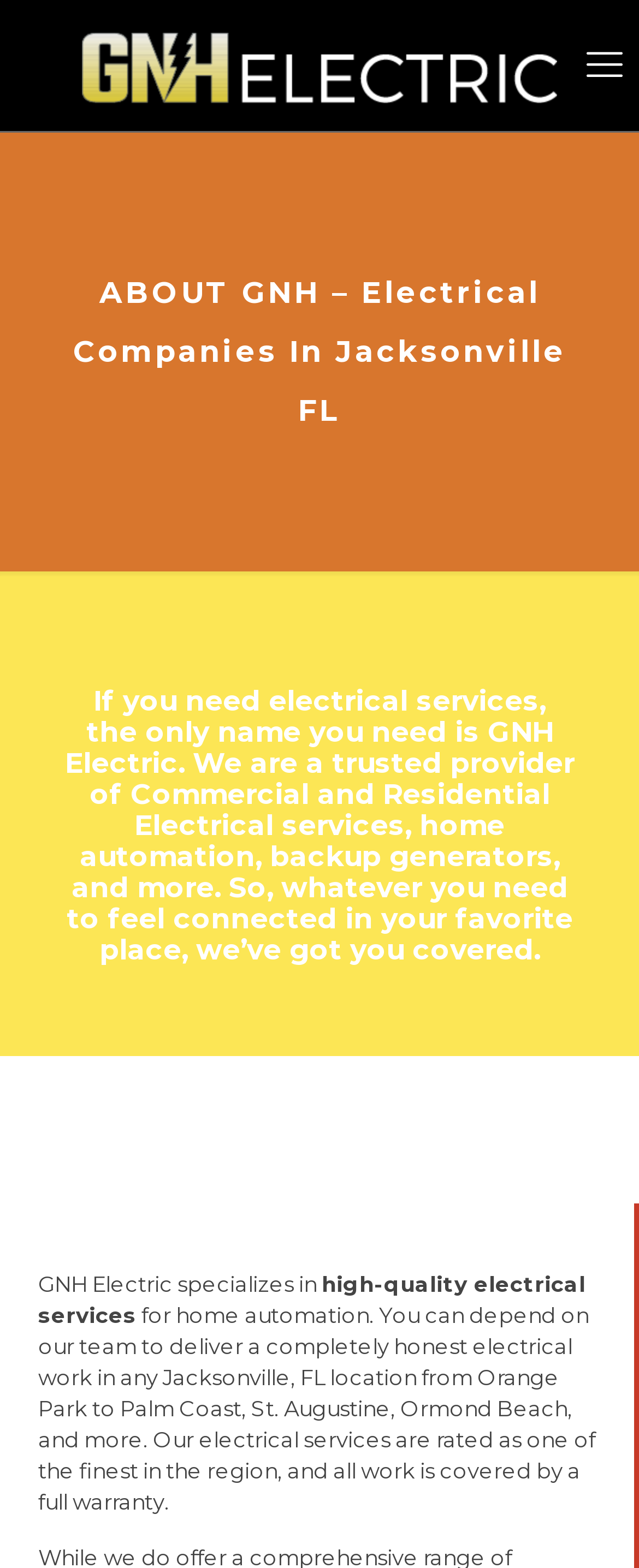Respond with a single word or phrase:
What type of electrical work does GNH Electric provide?

Honest electrical work